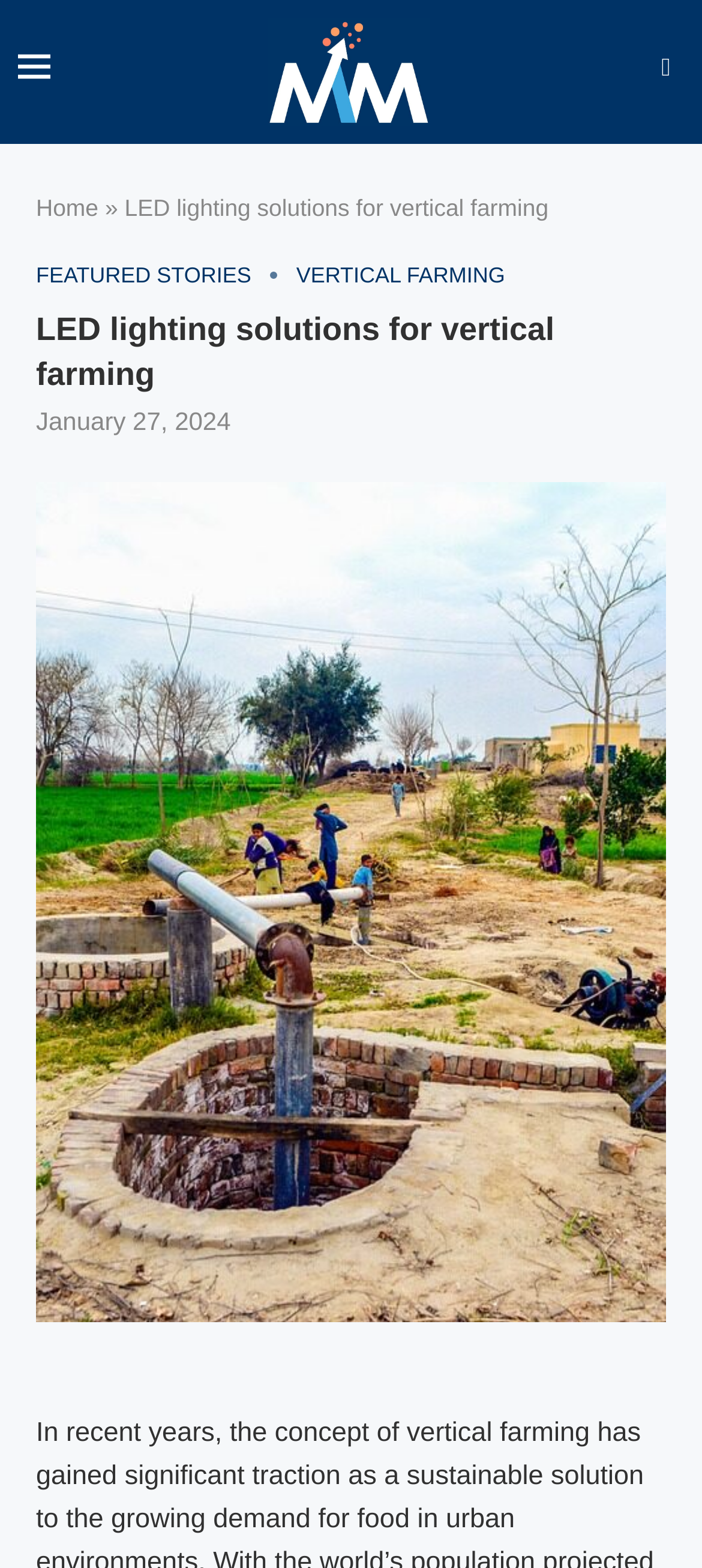Refer to the image and offer a detailed explanation in response to the question: What is the topic of the webpage?

I found the topic of the webpage by looking at the main heading, which contains the text 'LED lighting solutions for vertical farming'.